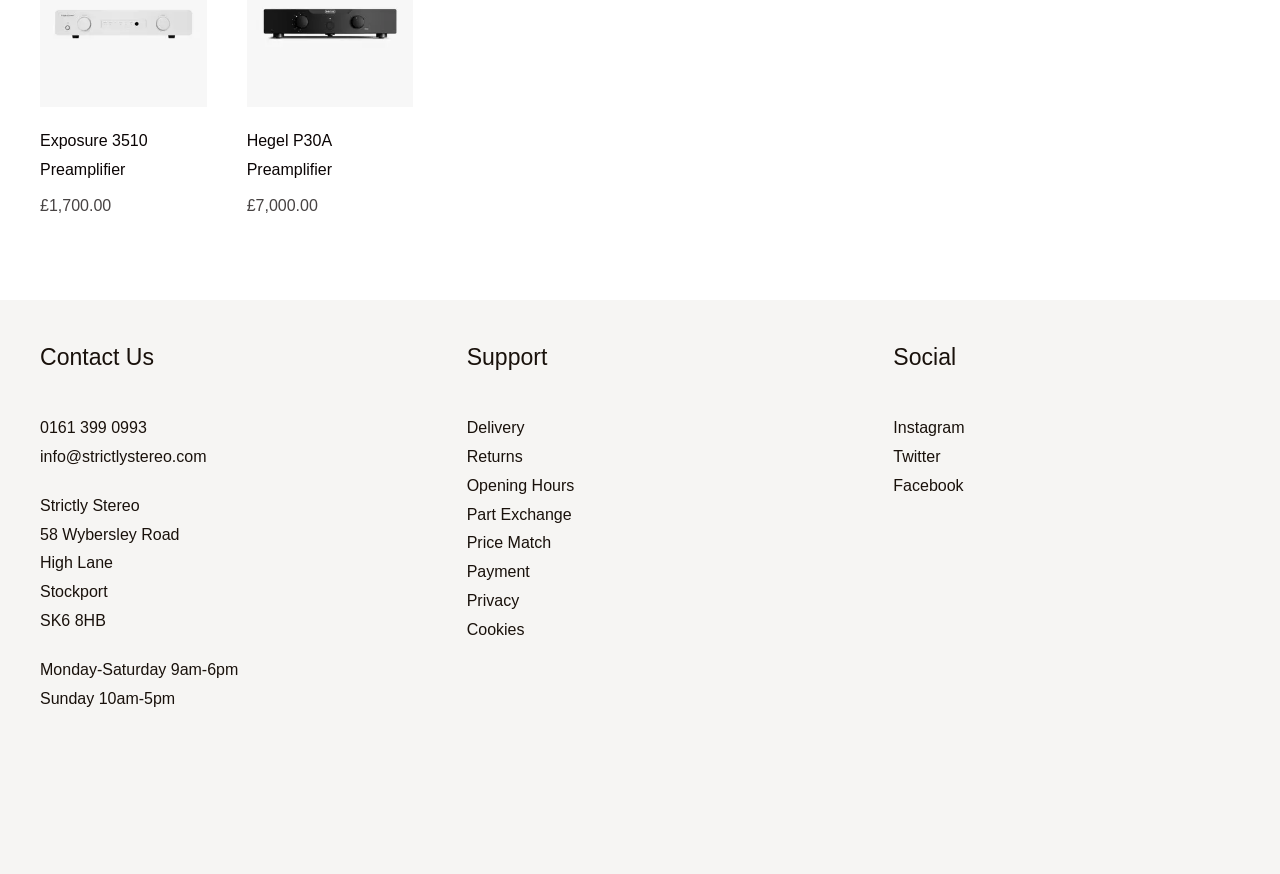Specify the bounding box coordinates of the area to click in order to follow the given instruction: "Check the opening hours."

[0.365, 0.545, 0.449, 0.568]